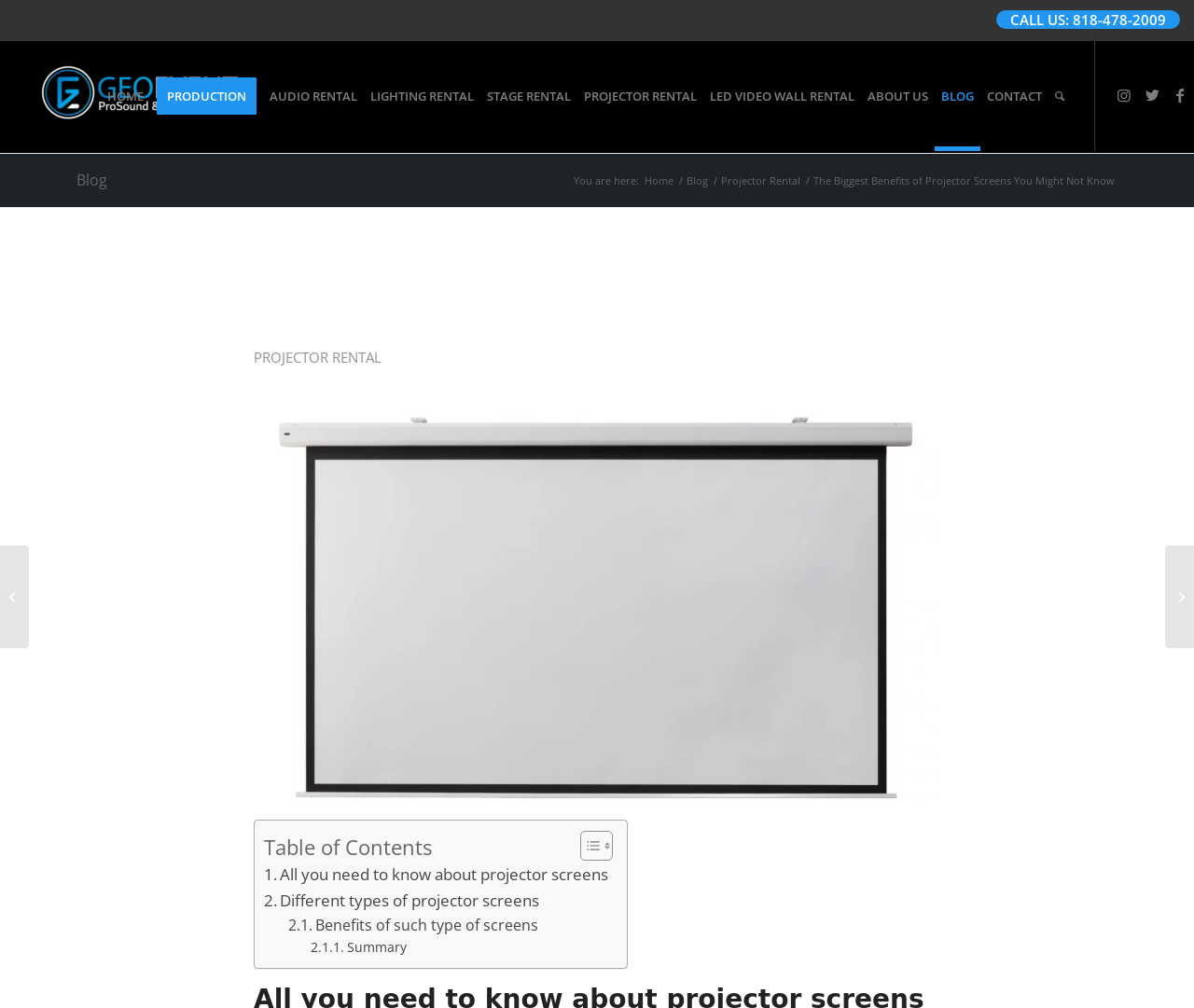Please mark the bounding box coordinates of the area that should be clicked to carry out the instruction: "Read about PROJECTOR RENTAL".

[0.484, 0.041, 0.589, 0.15]